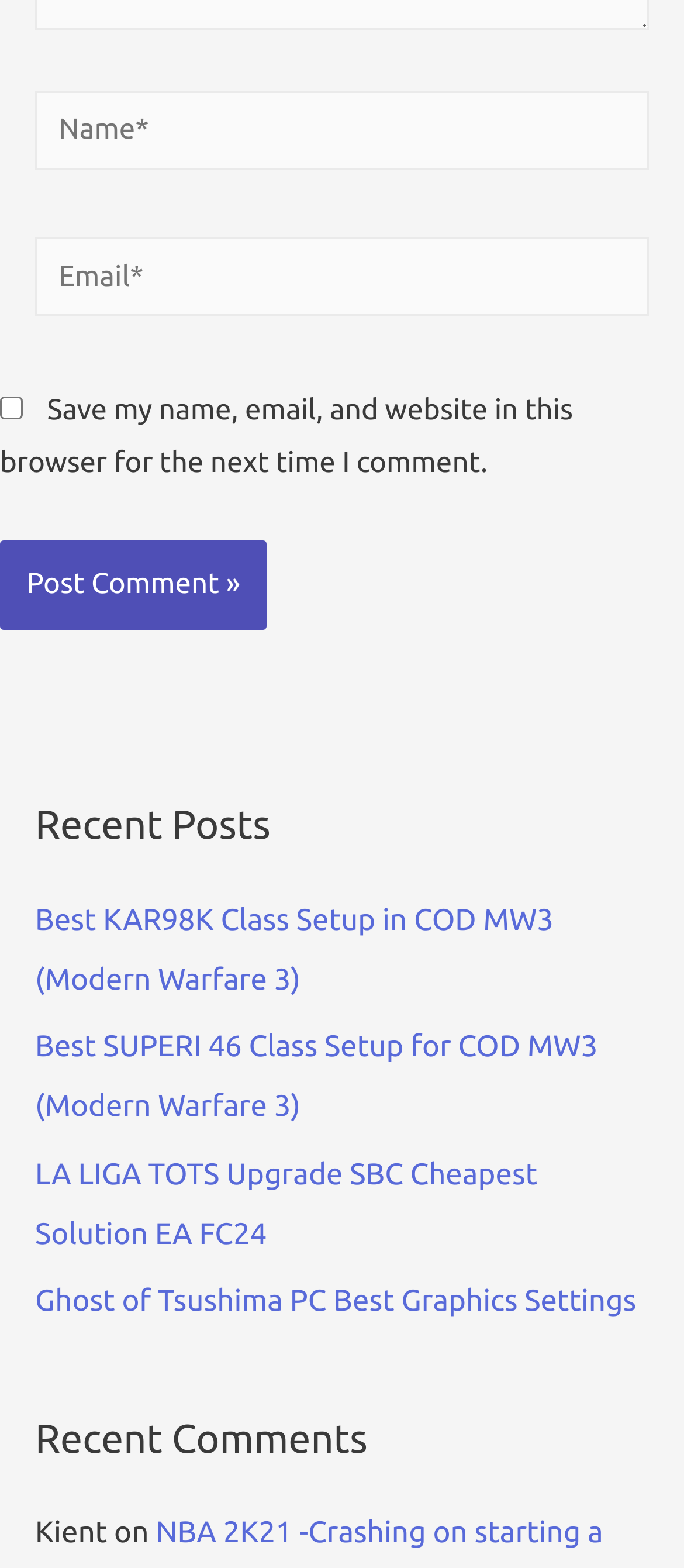How many recent posts are listed?
Answer the question with a single word or phrase derived from the image.

4